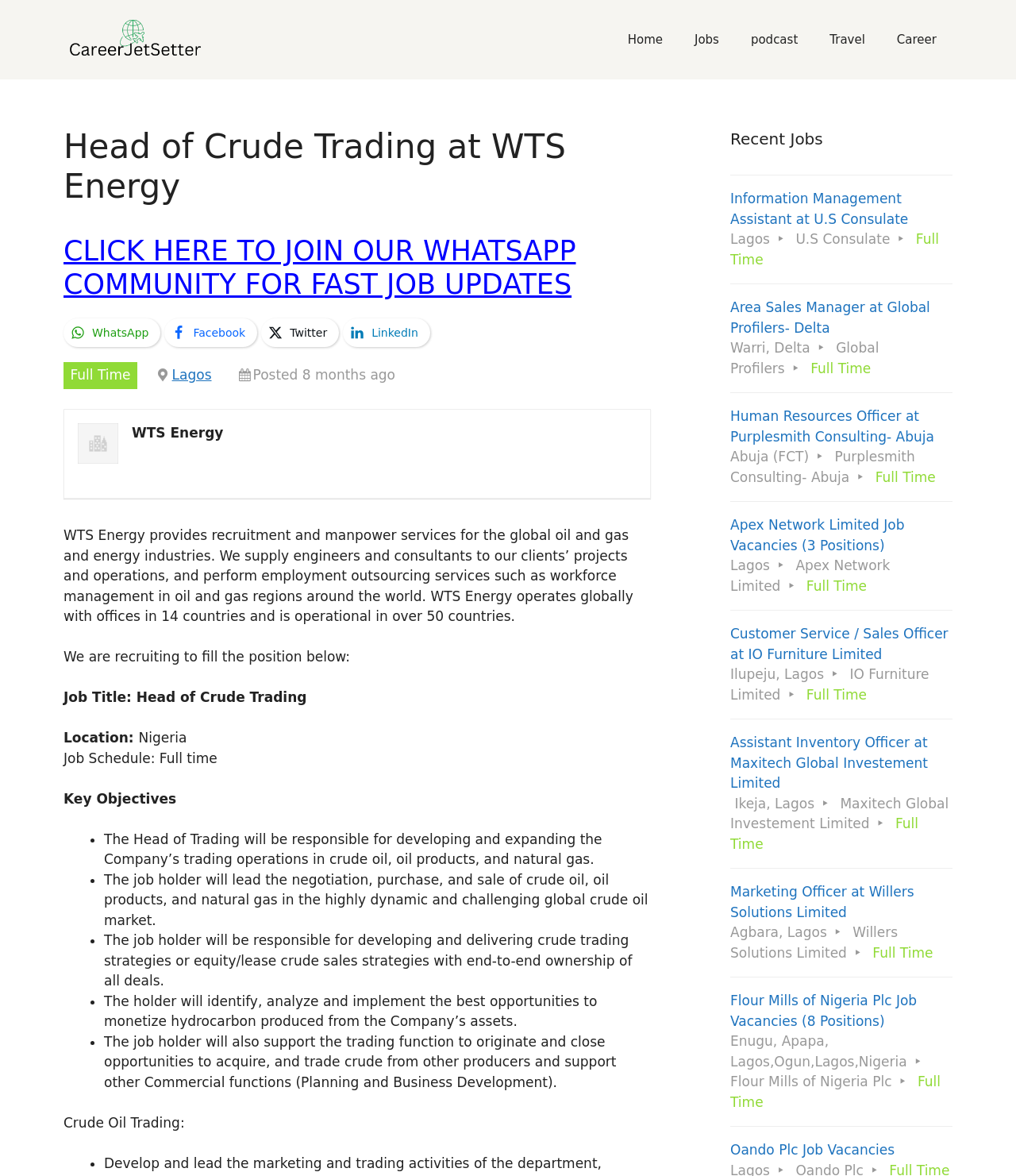What is the company name of the job posting?
Relying on the image, give a concise answer in one word or a brief phrase.

WTS Energy